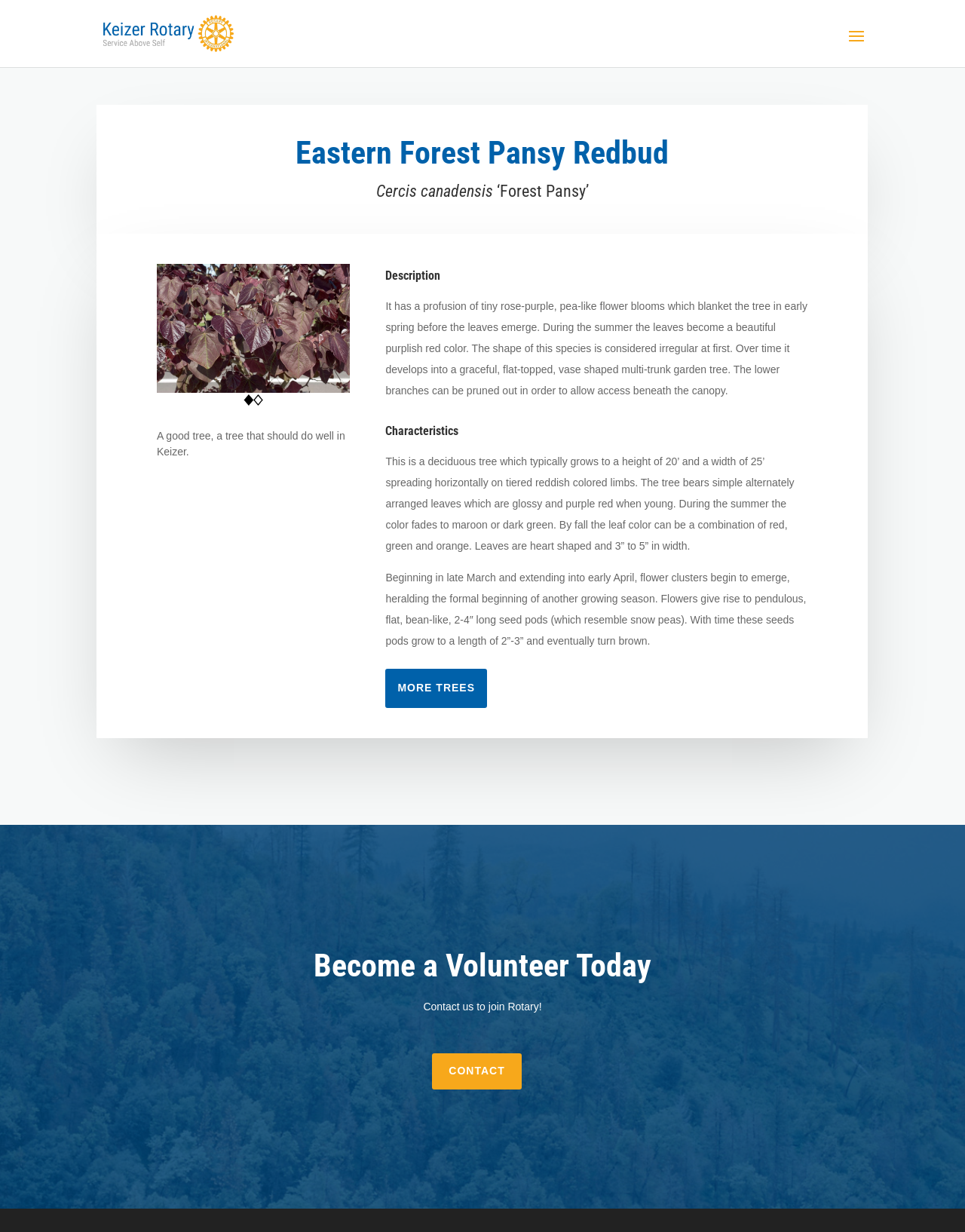What is the shape of the tree?
Identify the answer in the screenshot and reply with a single word or phrase.

graceful, flat-topped, vase shaped